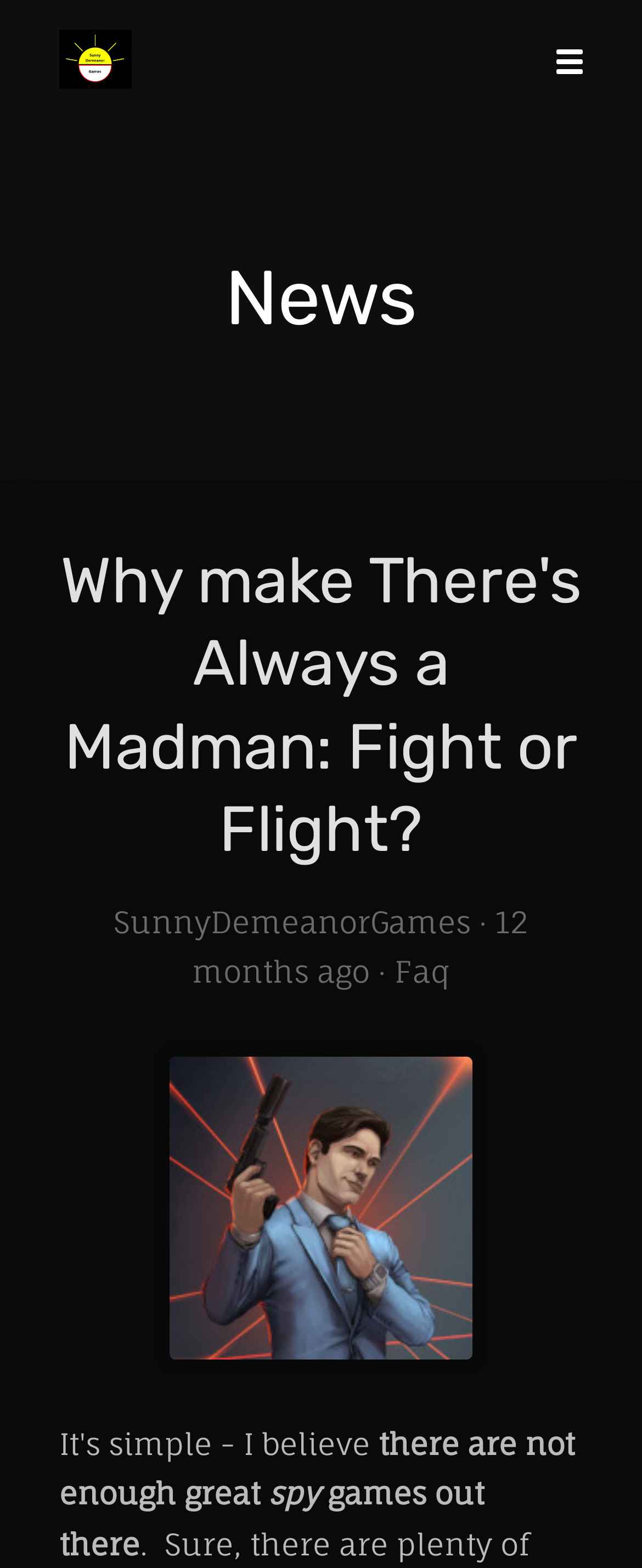Give a detailed overview of the webpage's appearance and contents.

The webpage is about Sunny Demeanor Games, with a focus on news and a specific game, "There's Always a Madman: Fight or Flight". At the top left, there is a link with no text, and at the top right, there is a link with an icon represented by "\ue90b". Below these links, there is a heading that reads "News", which spans almost the entire width of the page.

Under the "News" heading, there is a subheading that asks "Why make There's Always a Madman: Fight or Flight?", which takes up about half of the page's width. To the right of this subheading, there is a text "SunnyDemeanorGames ·" followed by a timestamp that reads "12 months ago". Below this, there is a link to "Faq".

The main content of the page appears to be a short paragraph that starts with the text "there are not enough great" at the top left, followed by the word "spy" slightly to the right, and then "games out there" at the bottom left. This text seems to be a quote or a statement from the game developer, expressing their motivation for creating the game.